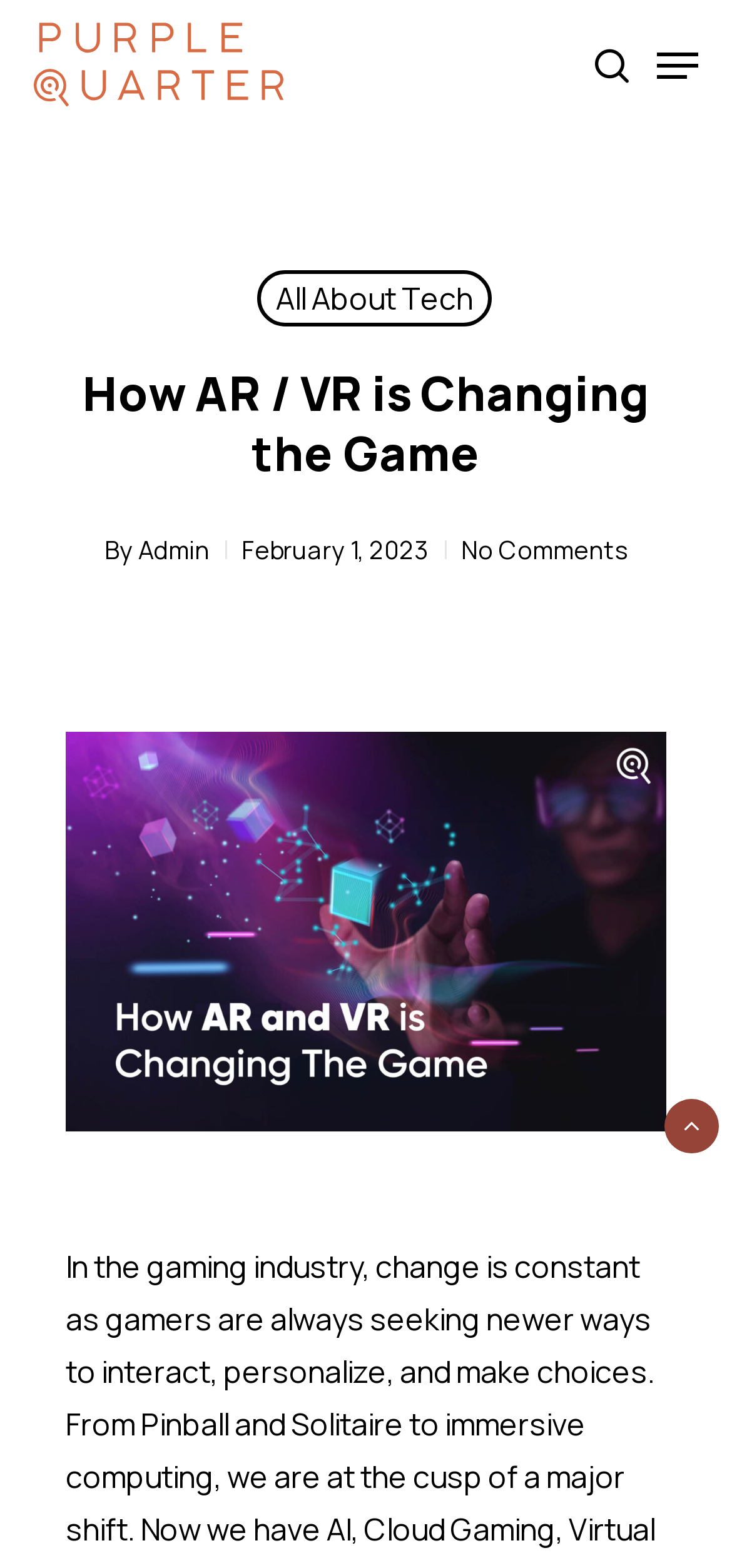What is the name of the website?
Use the image to answer the question with a single word or phrase.

Purple Quarter